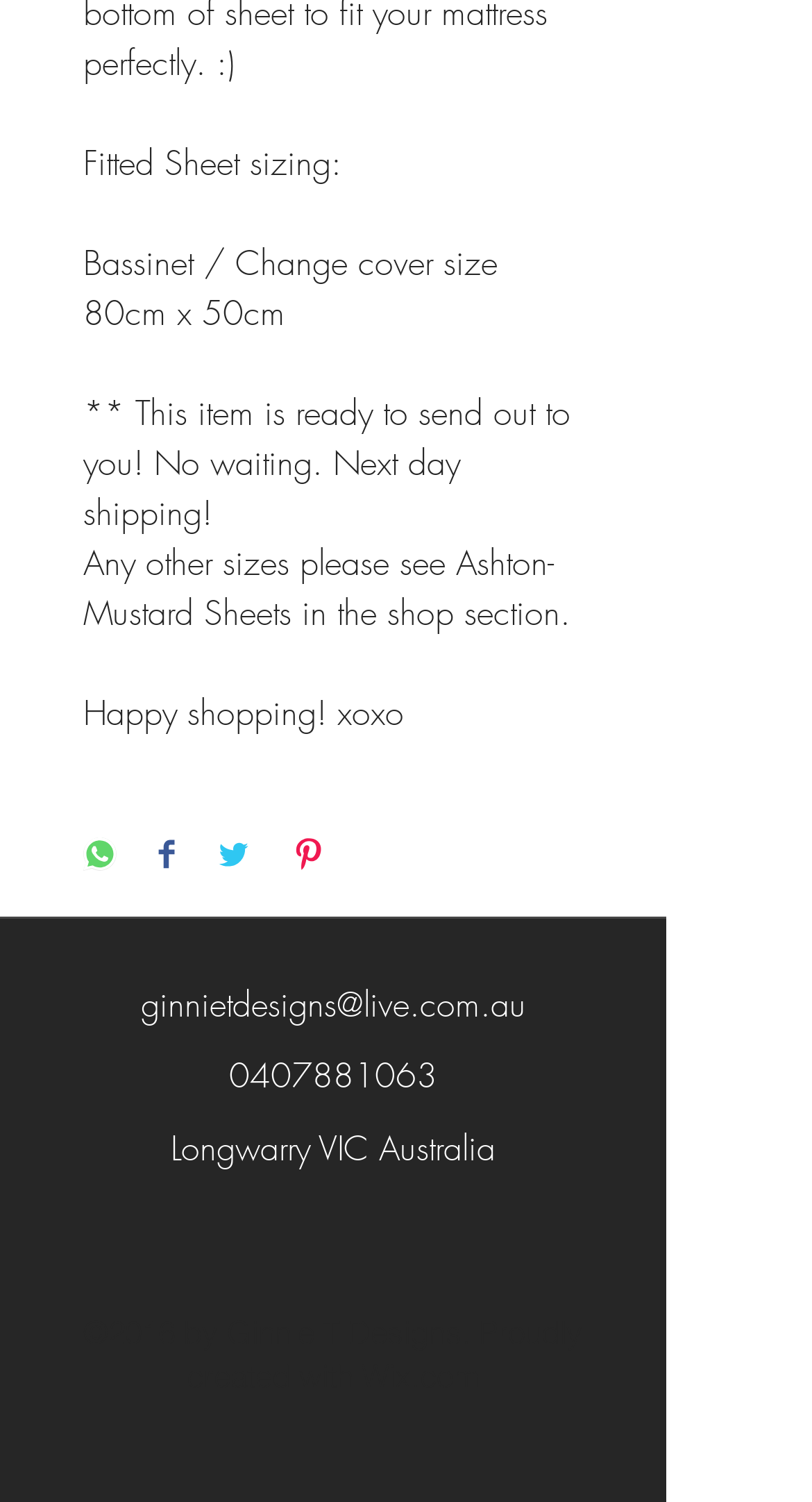Respond to the following query with just one word or a short phrase: 
What is the size of the Bassinet / Change cover?

80cm x 50cm